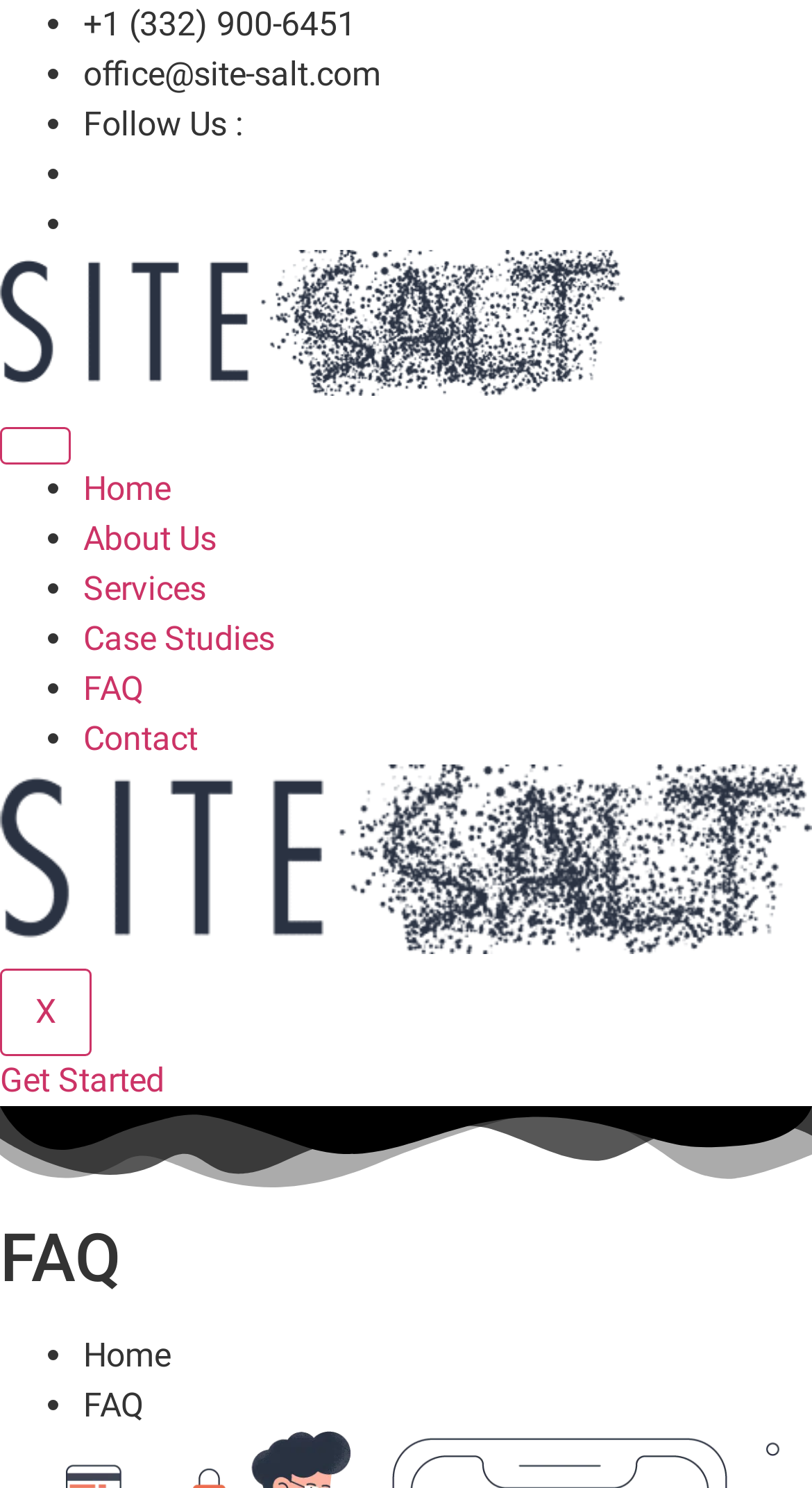Please answer the following question using a single word or phrase: 
What is the phone number of the office?

+1 (332) 900-6451